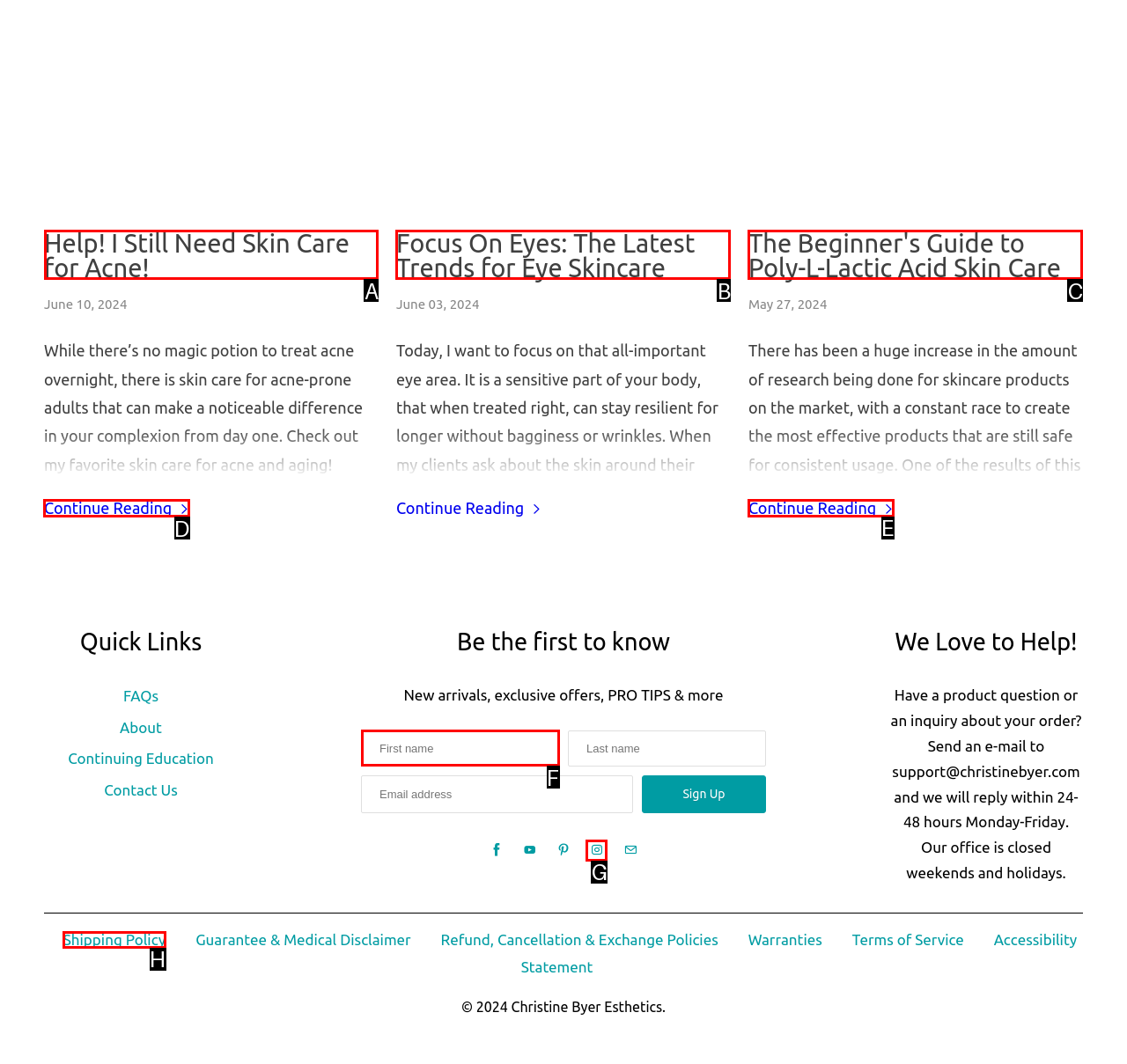Please indicate which HTML element to click in order to fulfill the following task: Click on 'Continue Reading' Respond with the letter of the chosen option.

D